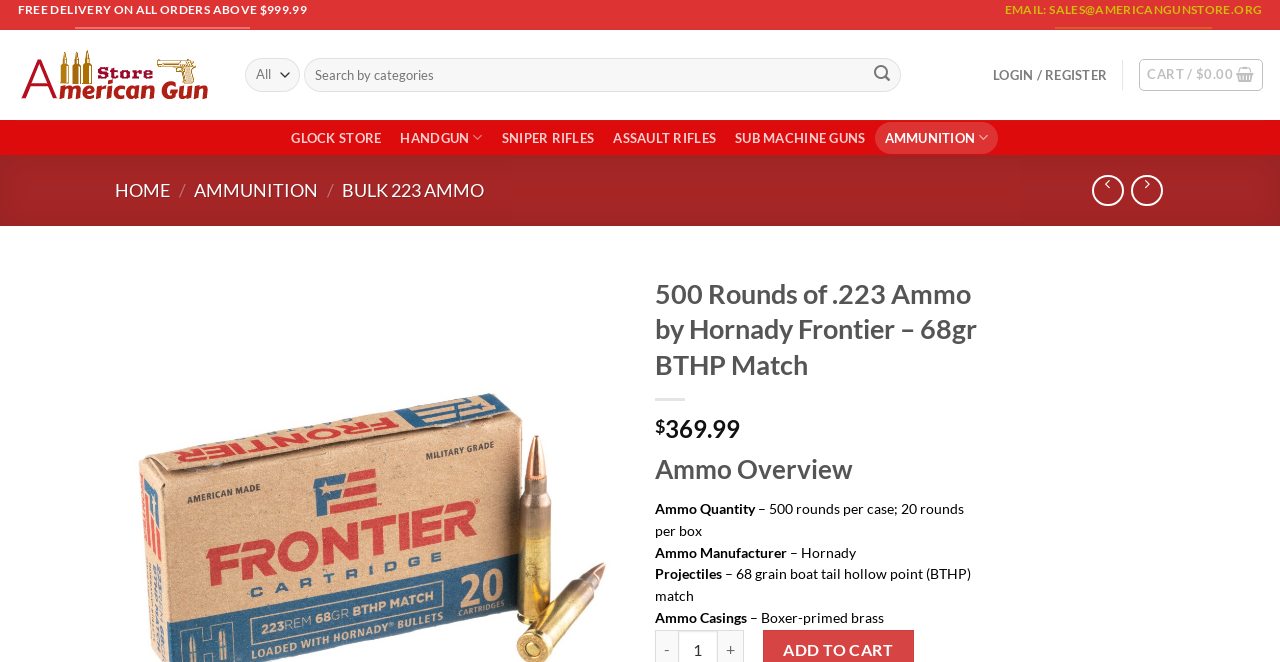What type of projectiles are used in this ammo?
Look at the screenshot and respond with one word or a short phrase.

68 grain boat tail hollow point (BTHP) match